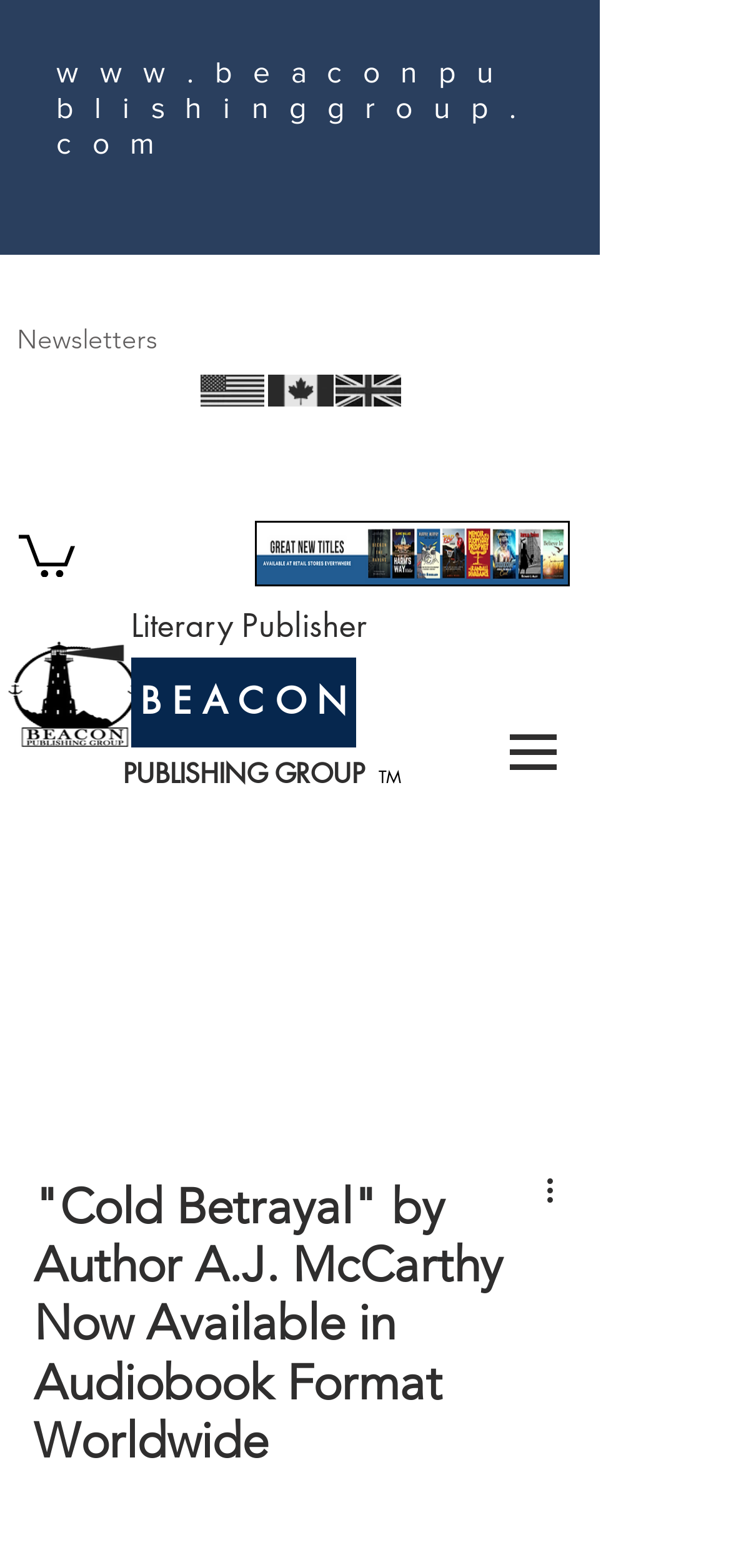Using the information in the image, give a detailed answer to the following question: How many buttons are there in the slideshow?

I counted the number of buttons in the slideshow region, which are the 'Previous' and 'Next' buttons, totaling 2 buttons.